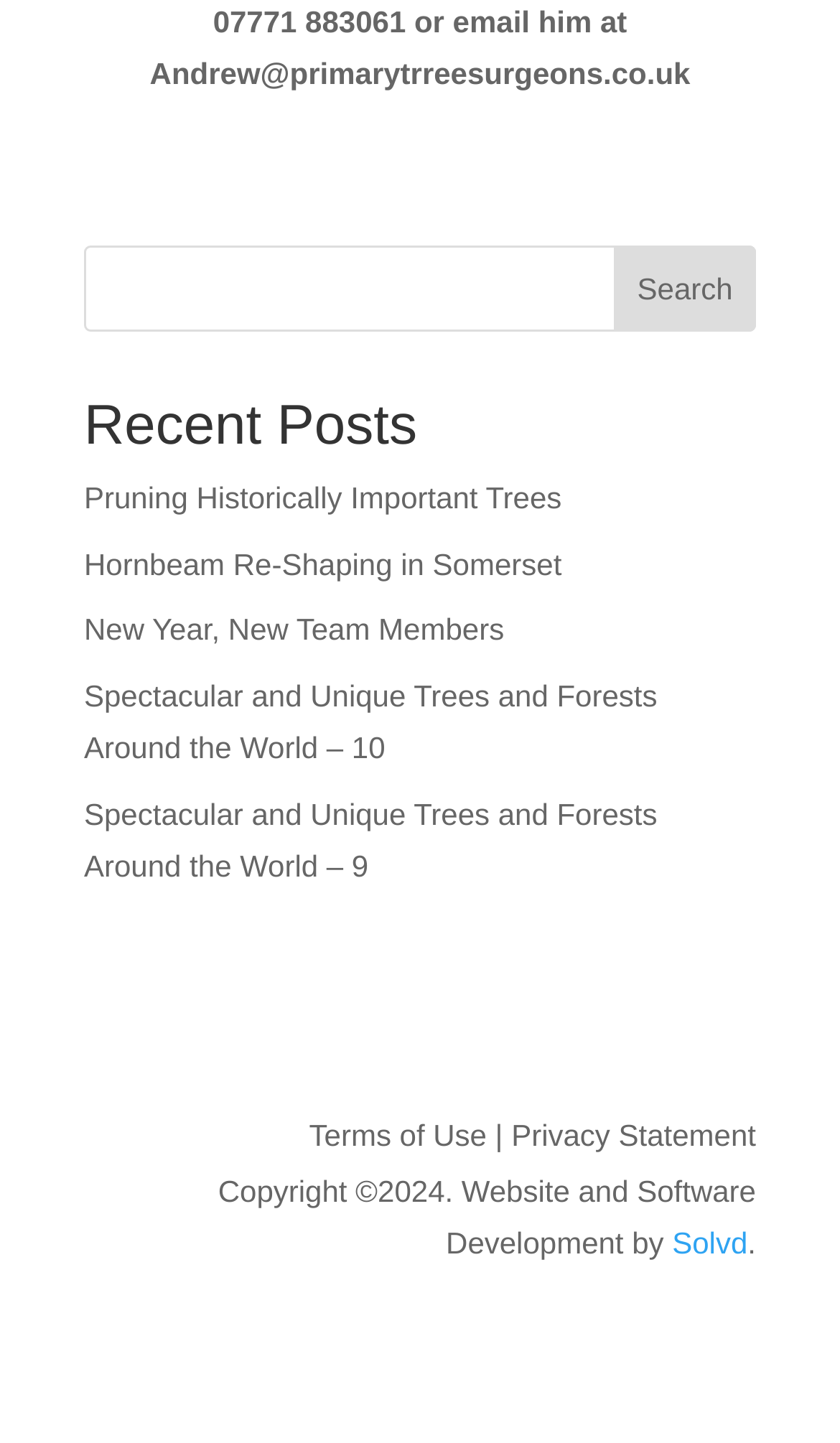Provide the bounding box coordinates of the HTML element this sentence describes: "Pruning Historically Important Trees". The bounding box coordinates consist of four float numbers between 0 and 1, i.e., [left, top, right, bottom].

[0.1, 0.332, 0.669, 0.356]